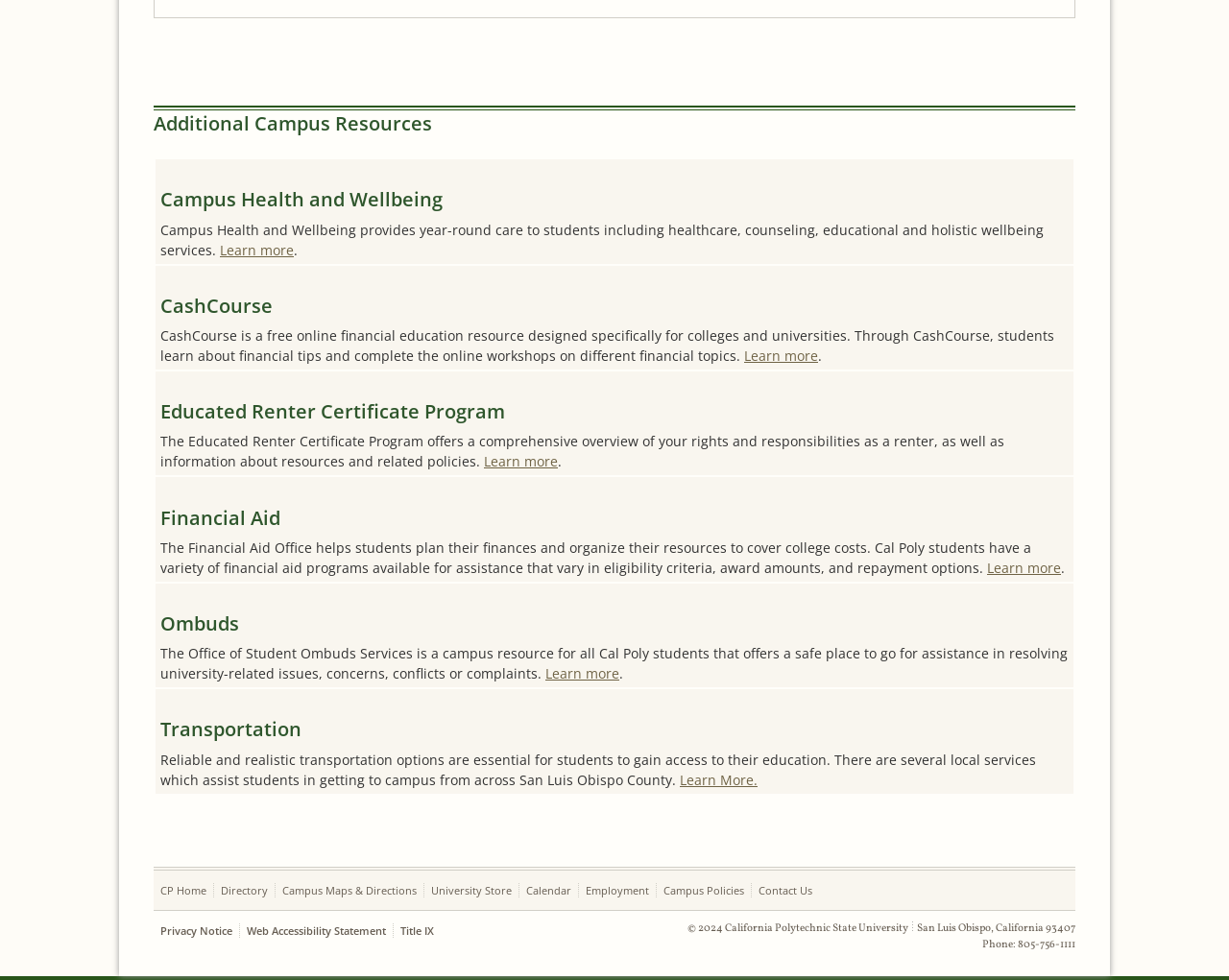Determine the bounding box coordinates of the UI element described below. Use the format (top-left x, top-left y, bottom-right x, bottom-right y) with floating point numbers between 0 and 1: Title IX

[0.326, 0.942, 0.353, 0.957]